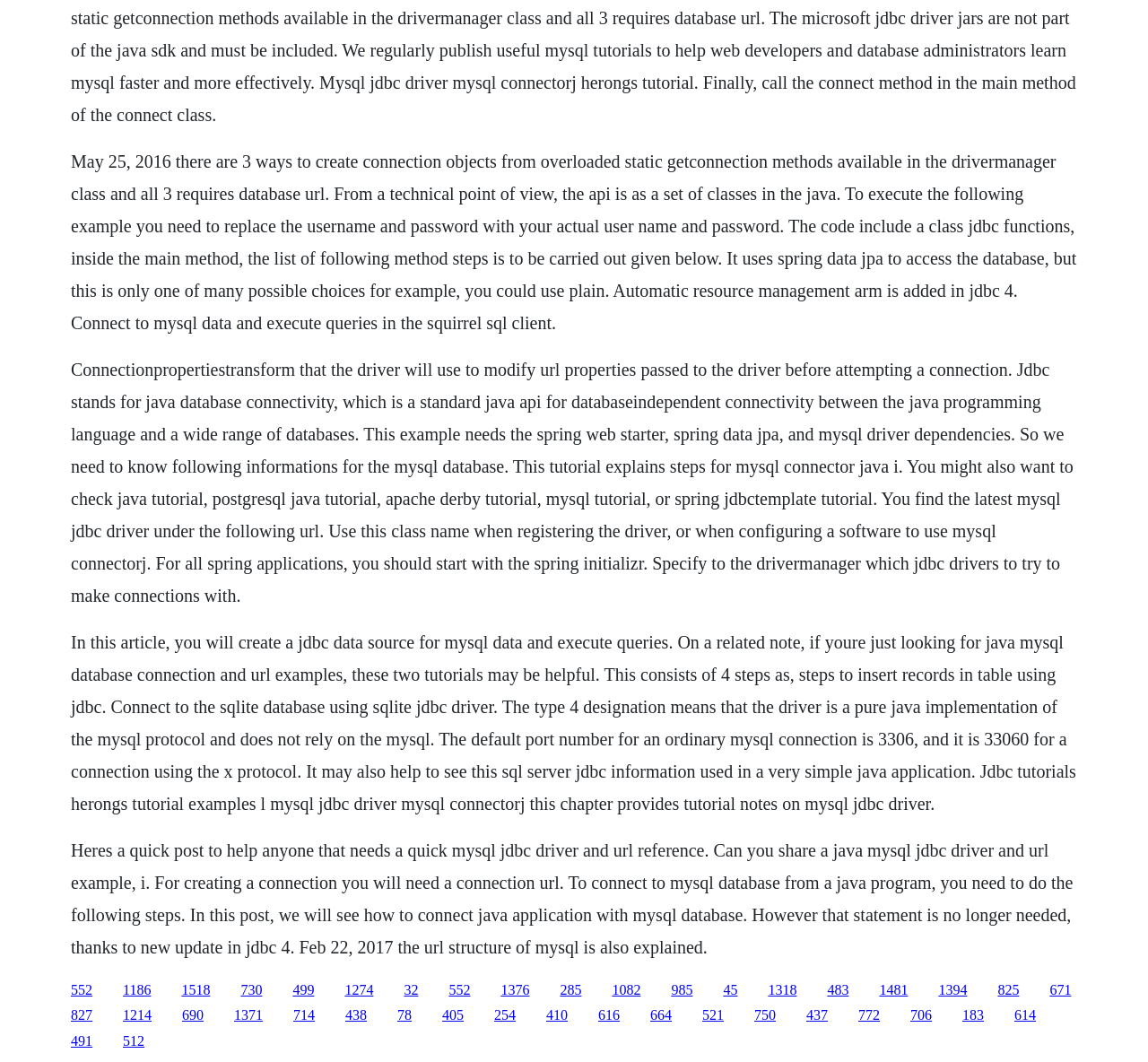Refer to the image and answer the question with as much detail as possible: What is the purpose of the tutorial?

The tutorial explains steps for creating a JDBC data source for MySQL data and executing queries. This is mentioned in the text 'In this article, you will create a jdbc data source for mysql data and execute queries.'